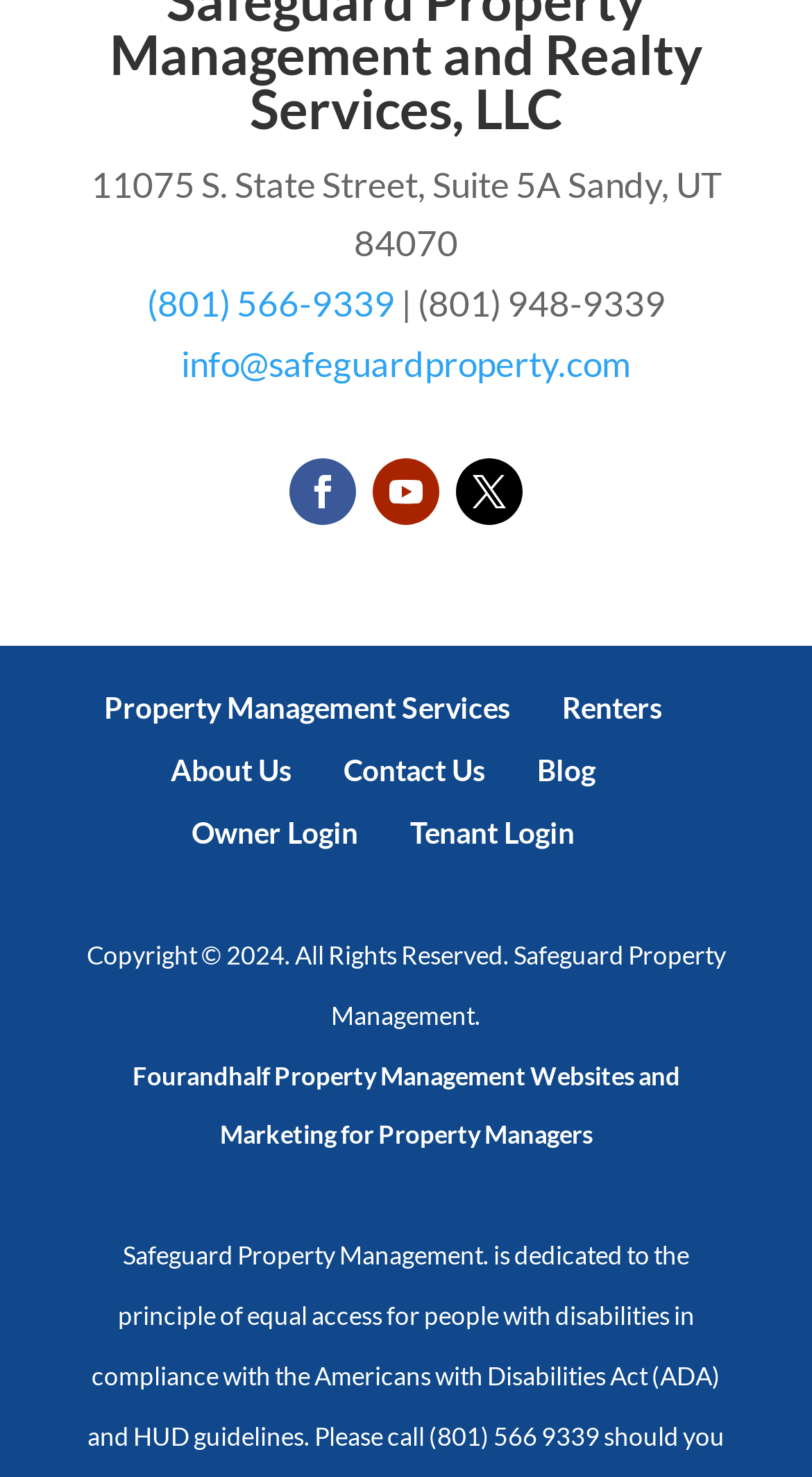Respond to the question with just a single word or phrase: 
How many phone numbers are listed for Safeguard Property Management?

2